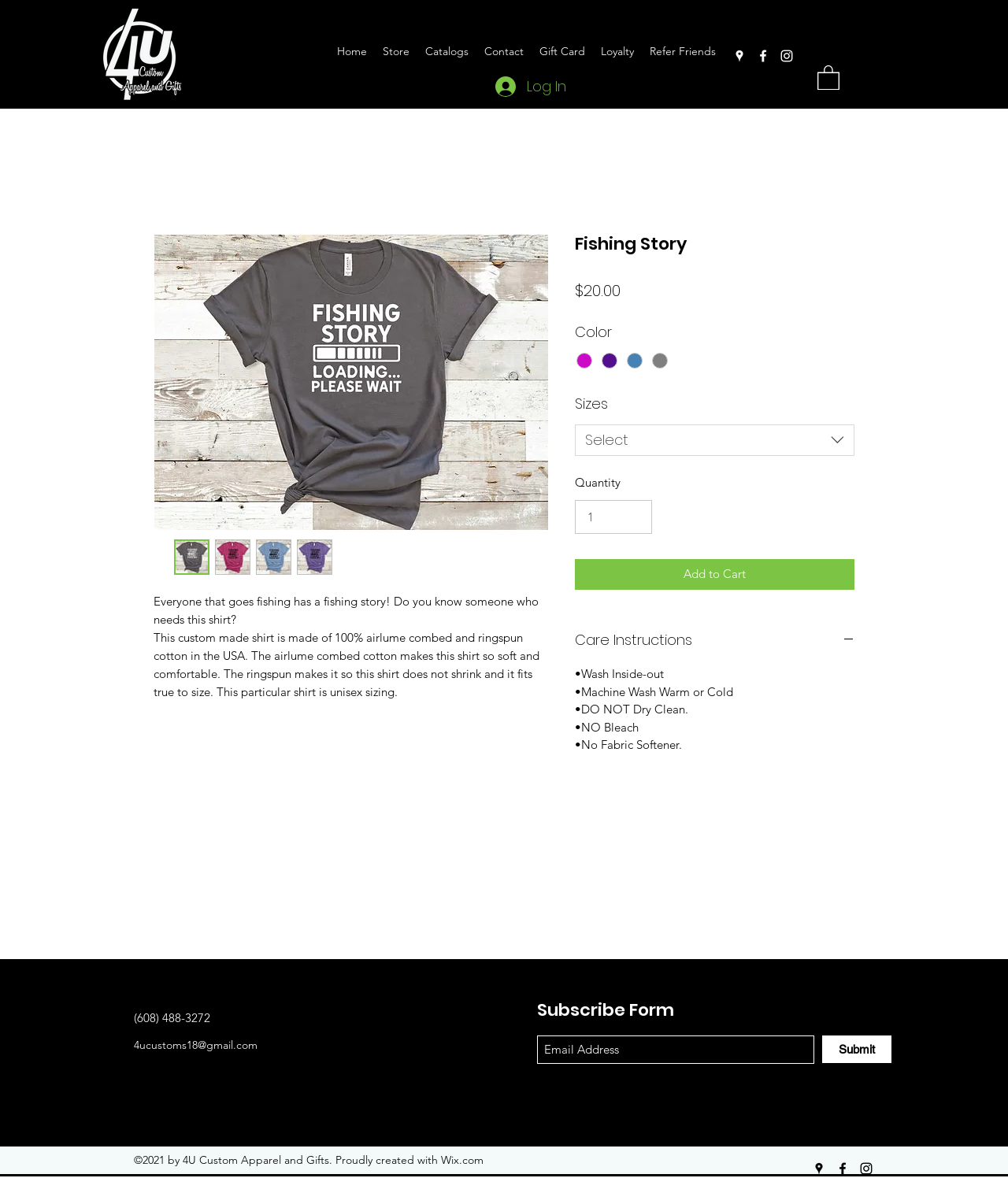What is the recommended washing method for the fishing story shirt?
Please provide a detailed answer to the question.

I found the recommended washing method for the fishing story shirt by looking at the care instructions section, where it lists several care instructions. One of the instructions is 'Machine Wash Warm or Cold', which indicates the recommended washing method.